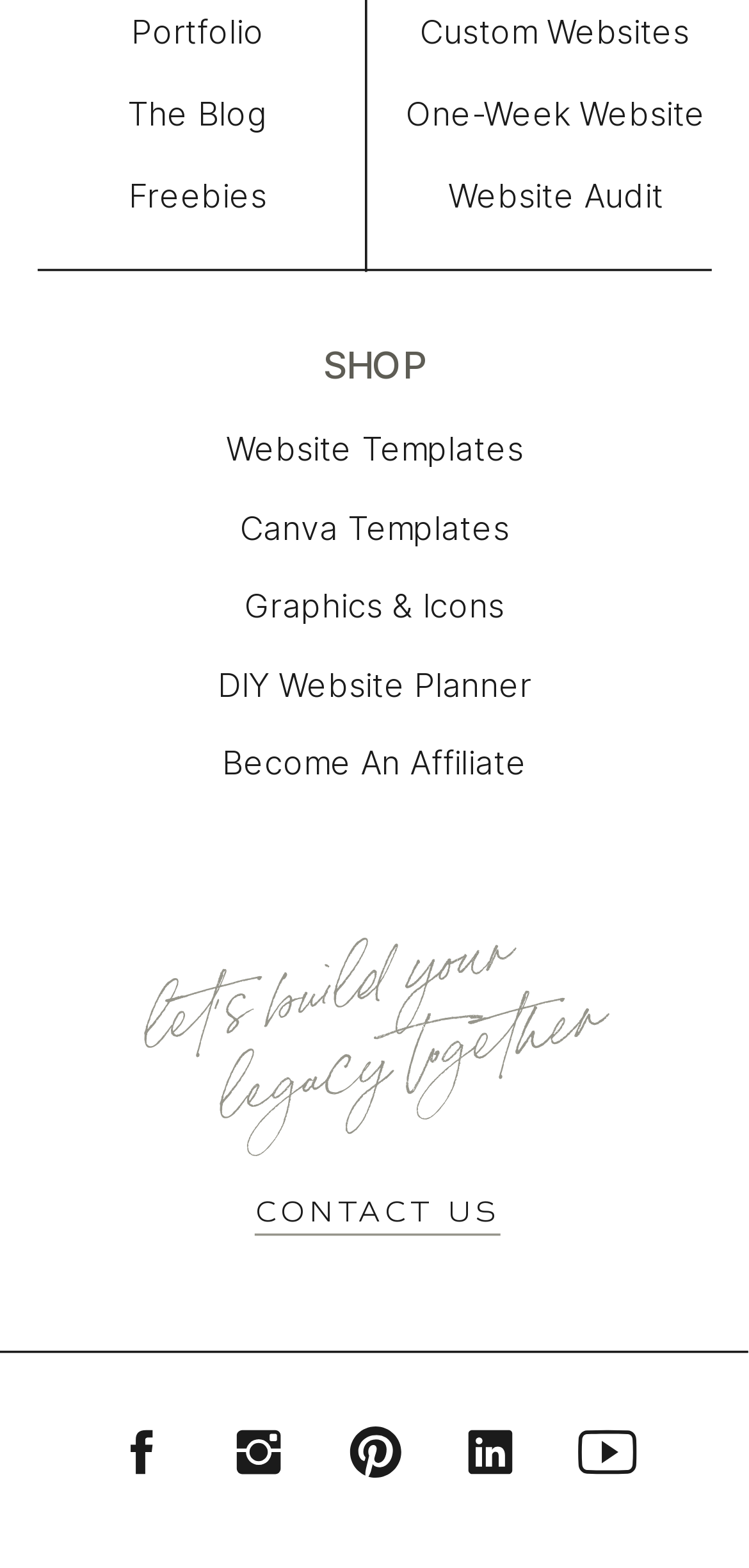Could you provide the bounding box coordinates for the portion of the screen to click to complete this instruction: "Contact Us"?

[0.131, 0.765, 0.878, 0.787]